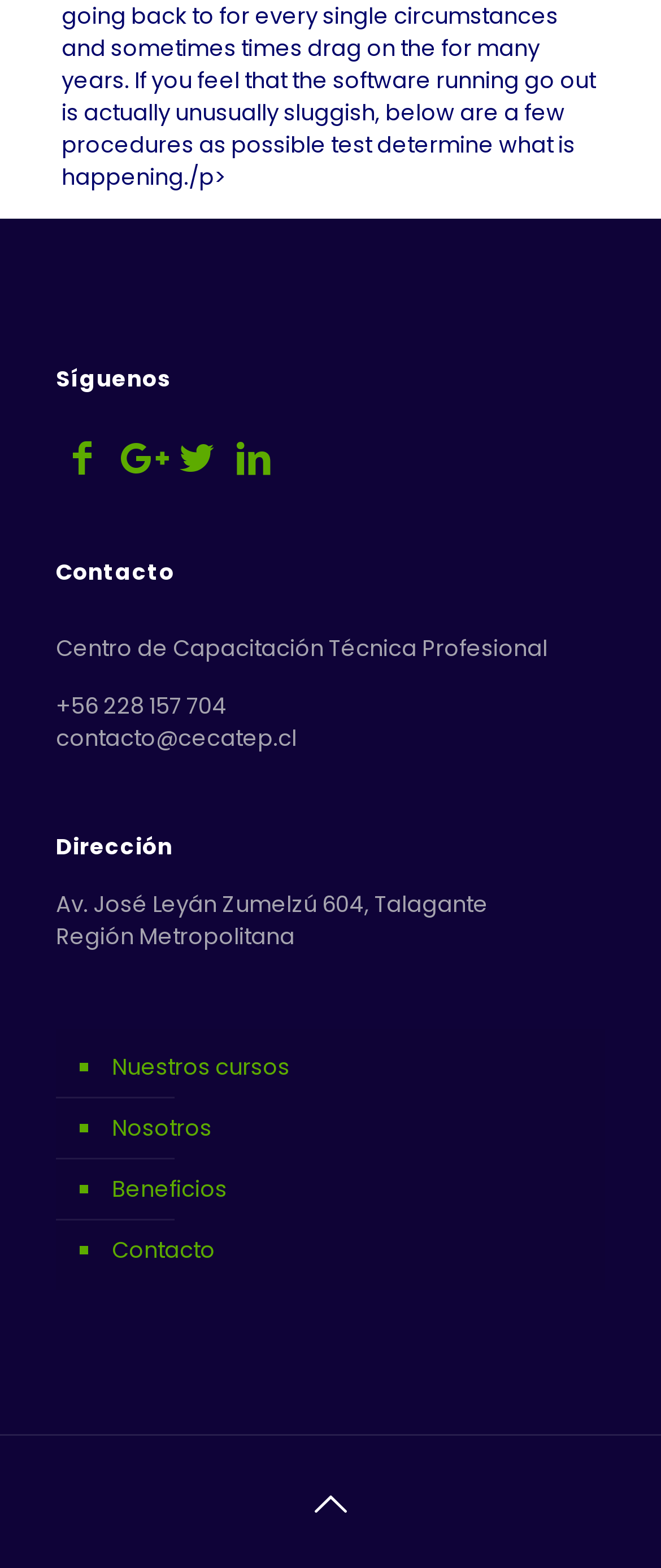What is the address of the Centro de Capacitación Técnica Profesional?
Look at the screenshot and give a one-word or phrase answer.

Av. José Leyán Zumelzú 604, Talagante